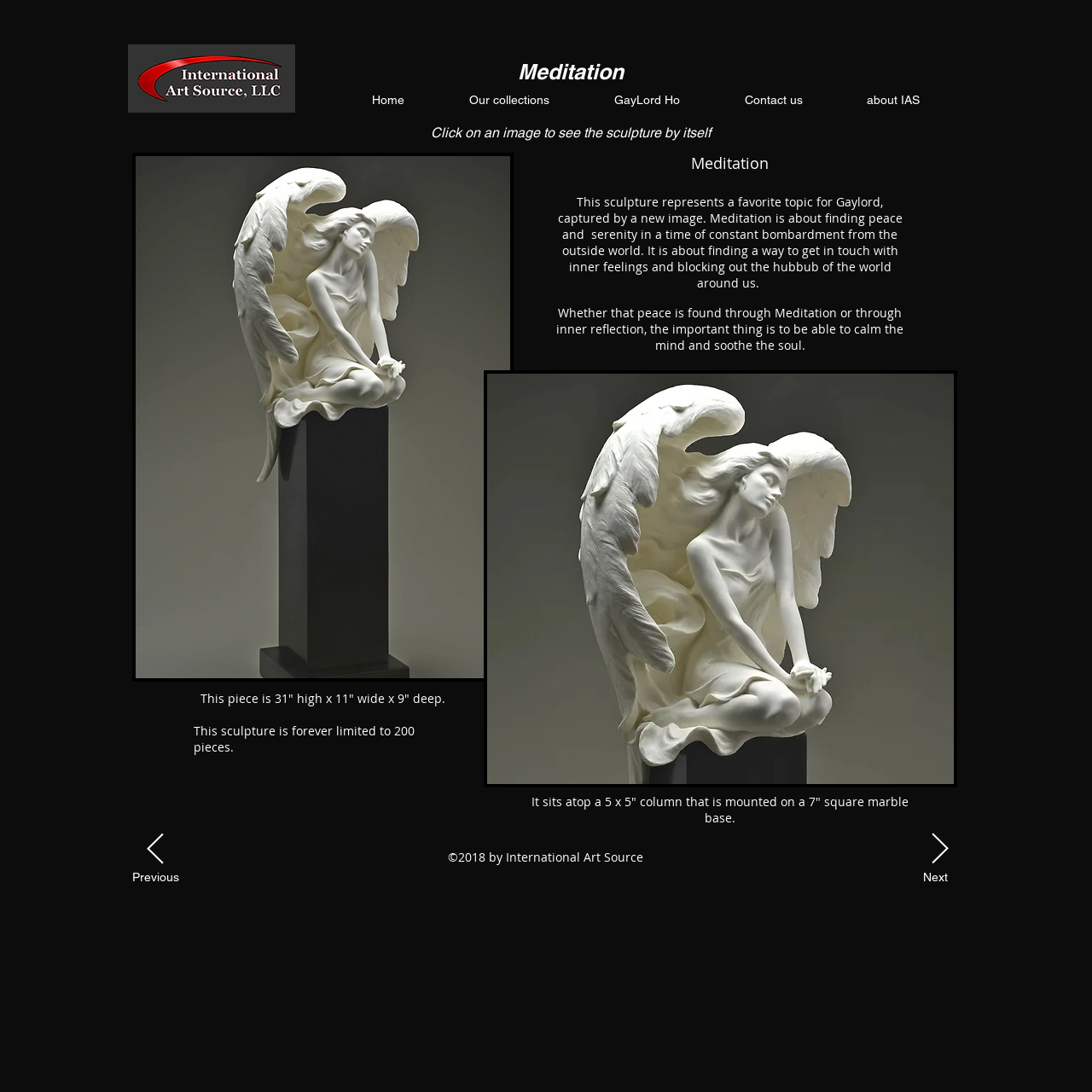How many pieces of the sculpture are available?
Please ensure your answer is as detailed and informative as possible.

The webpage mentions that 'This sculpture is forever limited to 200 pieces.' at coordinates [0.177, 0.662, 0.38, 0.691].